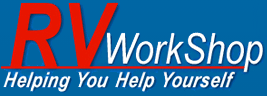What color are the letters 'RV' in the logo?
Please provide a comprehensive and detailed answer to the question.

The logo features the bold, red letters 'RV' prominently on the left, combined with the word 'WorkShop' in white, set against a vibrant blue background. This indicates that the letters 'RV' are in red color.